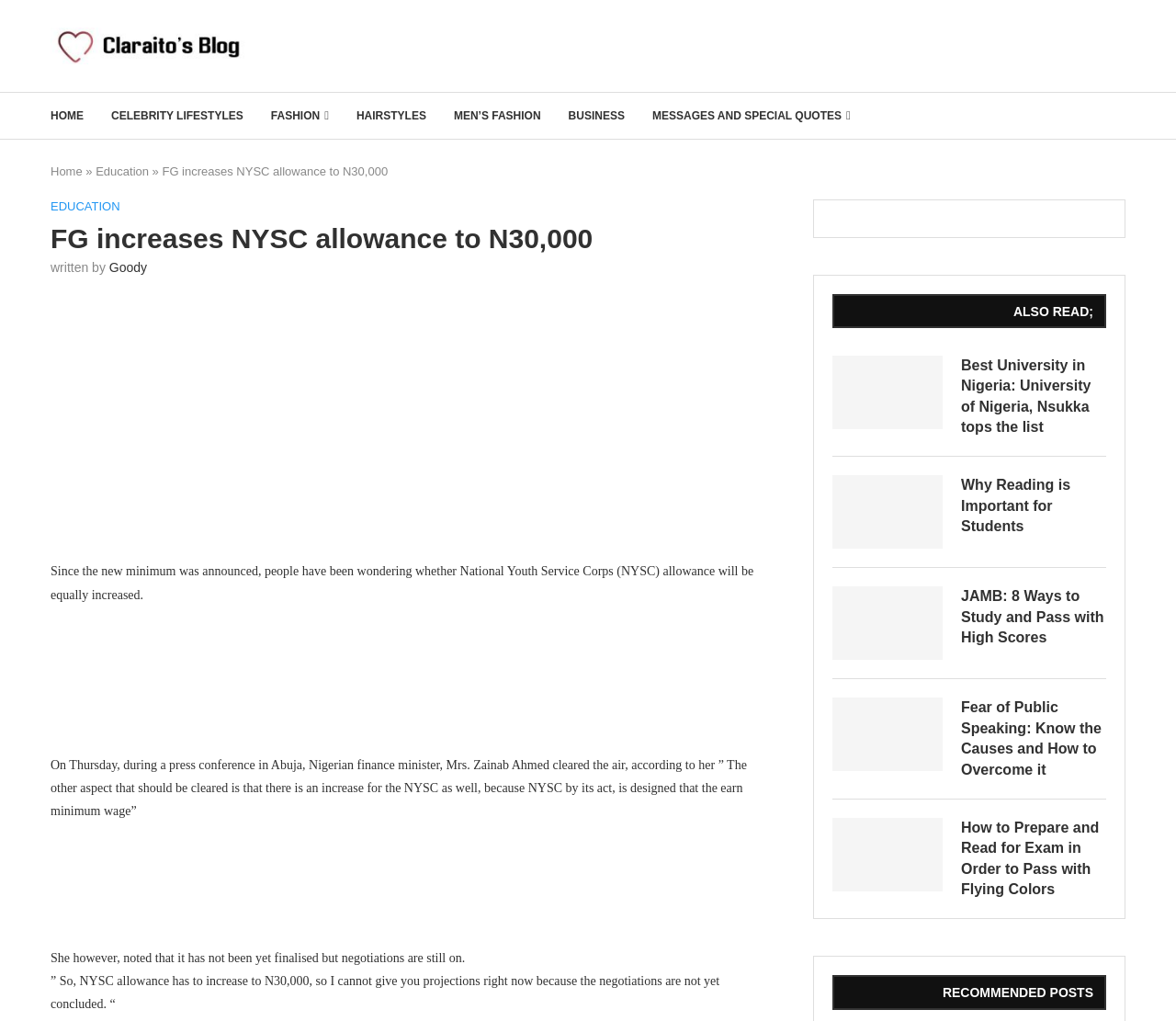Provide a comprehensive caption for the webpage.

This webpage is a blog post titled "FG increases NYSC allowance to N30,000 - Claraito's Blog". At the top, there is a navigation menu with links to "HOME", "CELEBRITY LIFESTYLES", "FASHION", "HAIRSTYLES", "MEN'S FASHION", "BUSINESS", and "MESSAGES AND SPECIAL QUOTES". Below the navigation menu, there is a secondary navigation menu with links to "Home", "Education", and a separator symbol.

The main content of the webpage is a news article about the increase in NYSC allowance to N30,000. The article is written by "Goody" and has a heading that matches the title of the webpage. The article starts with a sentence that wonders whether the NYSC allowance will be increased after the new minimum wage was announced. It then quotes the Nigerian finance minister, Mrs. Zainab Ahmed, who confirmed that the NYSC allowance will also be increased to N30,000, but negotiations are still ongoing.

Below the article, there is a section titled "ALSO READ" that lists four related news articles with headings and links. The articles are about the best university in Nigeria, the importance of reading for students, tips for passing JAMB with high scores, and how to overcome the fear of public speaking.

At the bottom of the webpage, there is another section titled "RECOMMENDED POSTS" that lists four more news articles with headings and links. These articles are about preparing and reading for exams, fear of public speaking, JAMB tips, and how to study and pass with high scores.